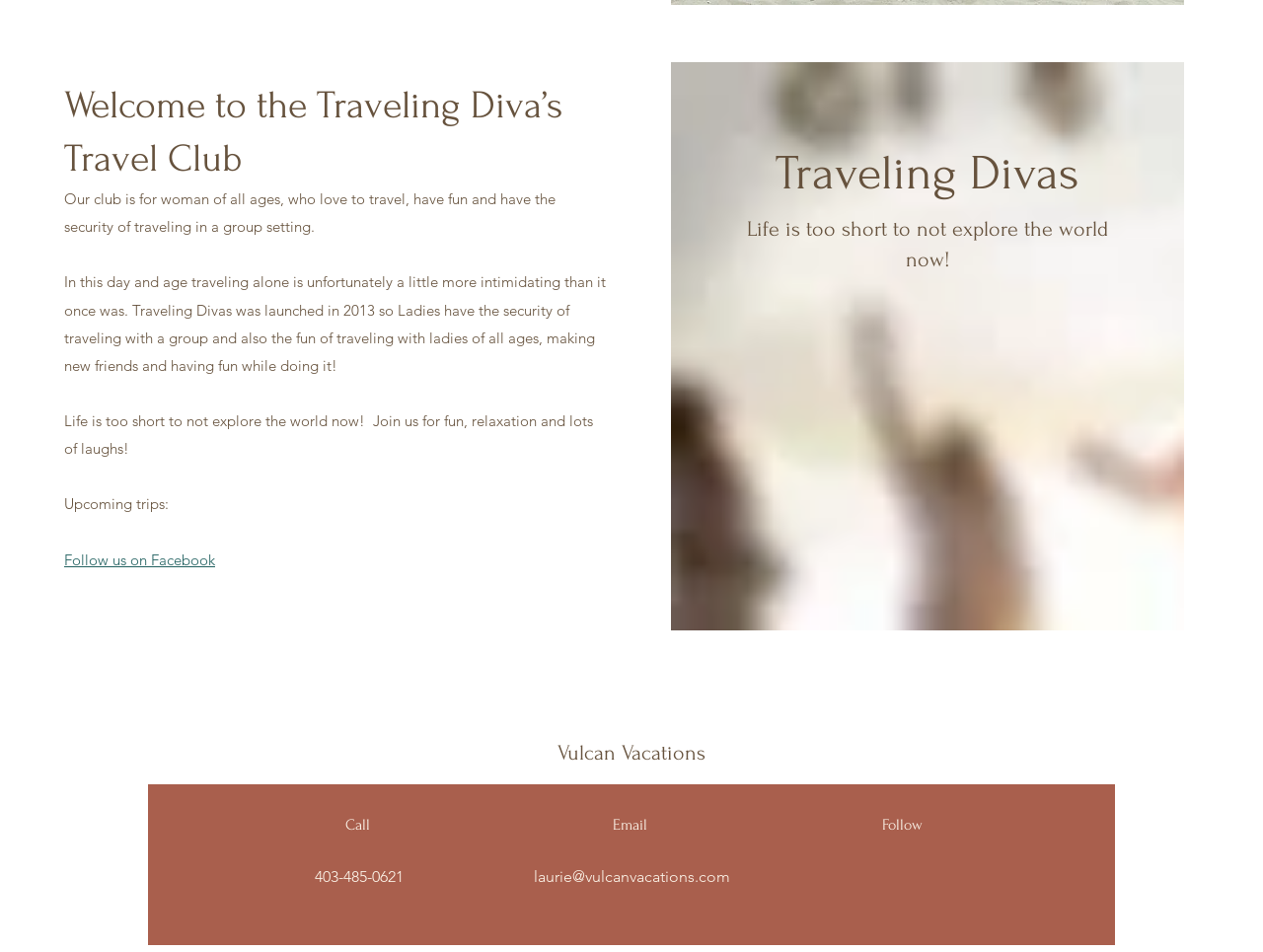Given the element description, predict the bounding box coordinates in the format (top-left x, top-left y, bottom-right x, bottom-right y). Make sure all values are between 0 and 1. Here is the element description: Follow us on Facebook

[0.051, 0.578, 0.17, 0.598]